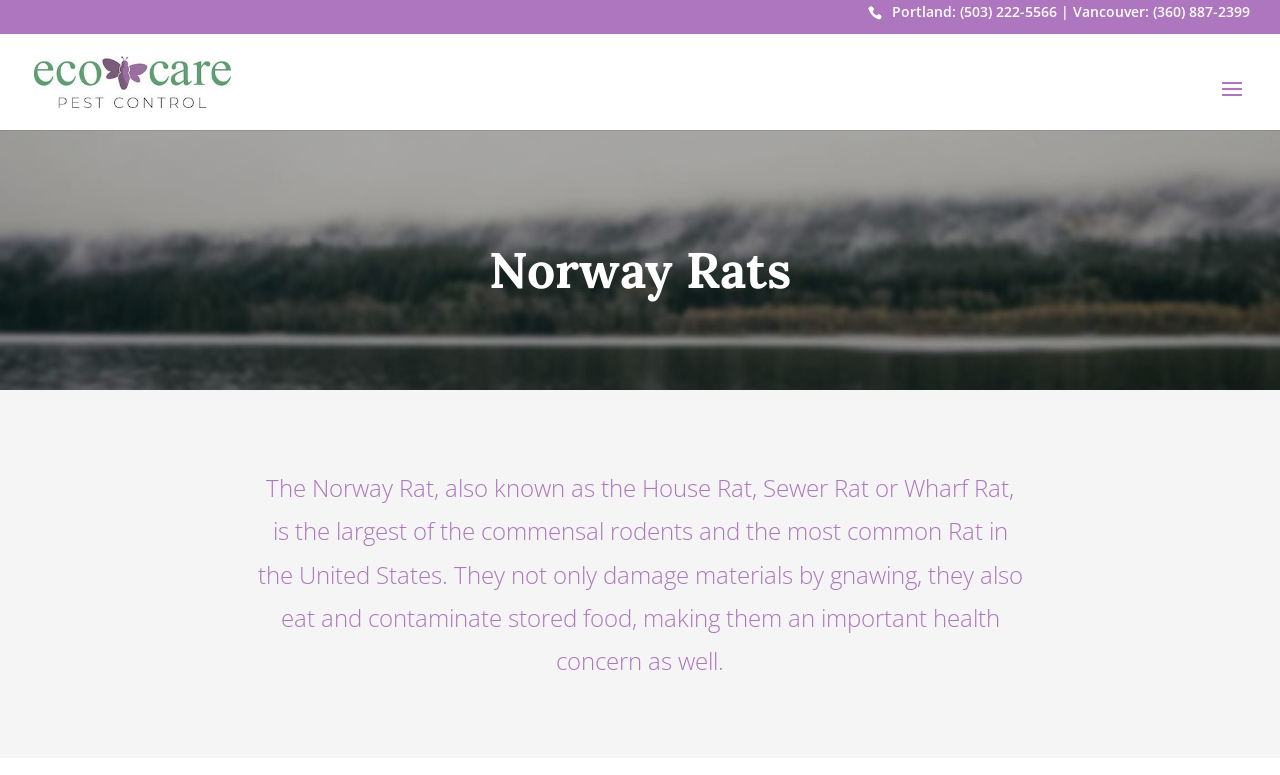Analyze the image and deliver a detailed answer to the question: What is the problem caused by Norway Rats?

I found the problem caused by Norway Rats by looking at the static text that describes the rat, which mentions 'they also eat and contaminate stored food, making them an important health concern as well'.